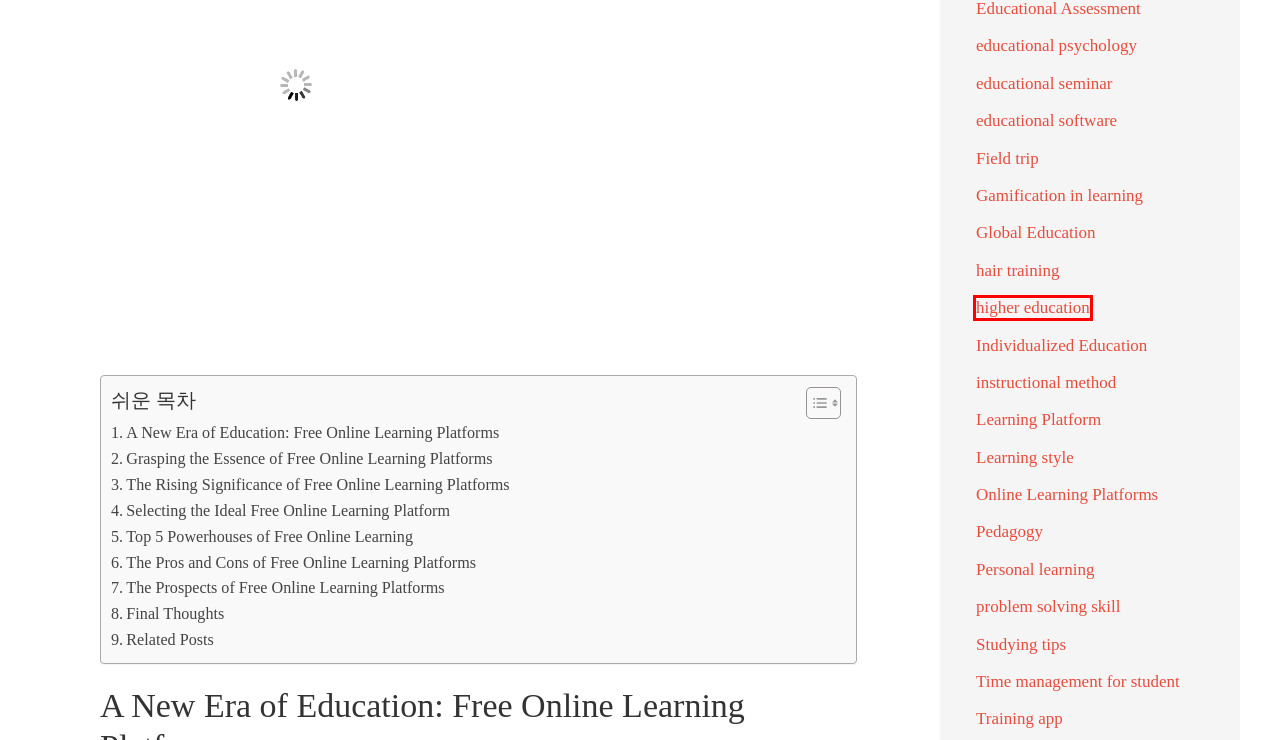A screenshot of a webpage is given with a red bounding box around a UI element. Choose the description that best matches the new webpage shown after clicking the element within the red bounding box. Here are the candidates:
A. Learning Platform - The world of education
B. Gamification in learning - The world of education
C. instructional method - The world of education
D. Time management for student - The world of education
E. Individualized Education - The world of education
F. higher education - The world of education
G. educational software - The world of education
H. Global Education - The world of education

F